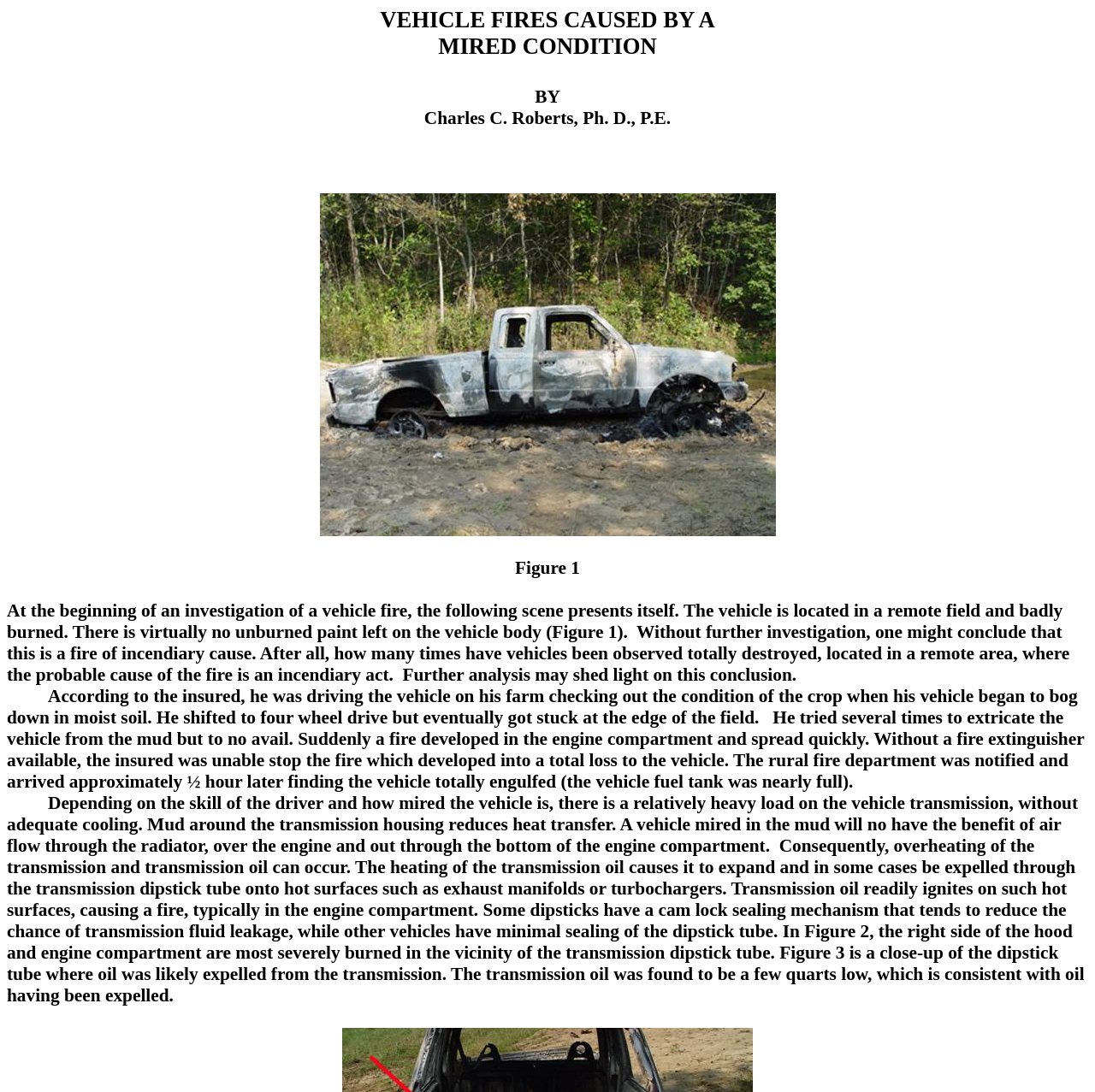Carefully examine the image and provide an in-depth answer to the question: What was the insured doing when the vehicle caught fire?

The question is asking about the activity the insured was doing when the vehicle caught fire. According to the text, 'According to the insured, he was driving the vehicle on his farm checking out the condition of the crop when his vehicle began to bog down in moist soil.' Therefore, the answer is 'checking crop condition'.